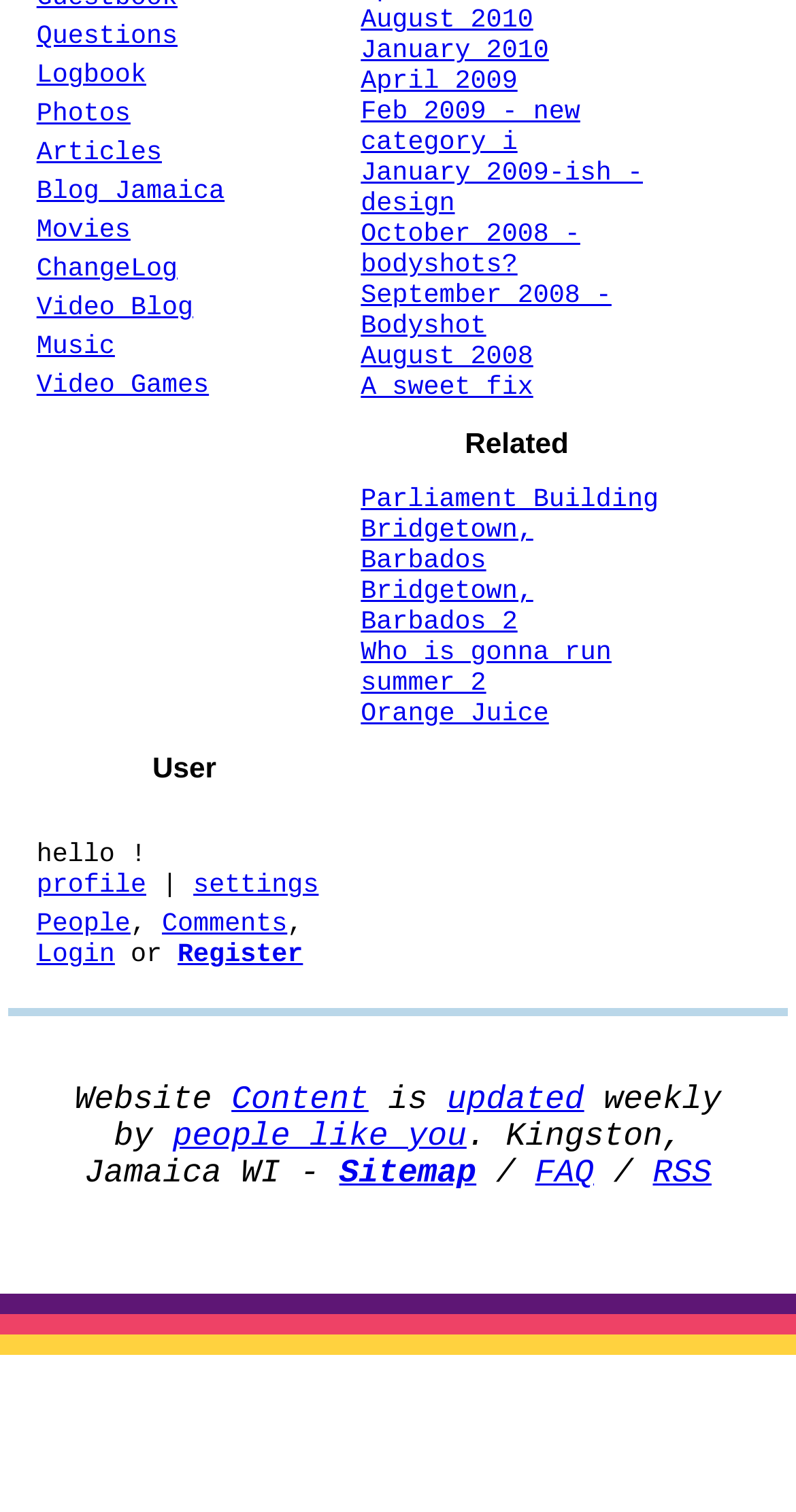What is the last updated content on this website?
Using the image as a reference, answer with just one word or a short phrase.

Weekly by people like you